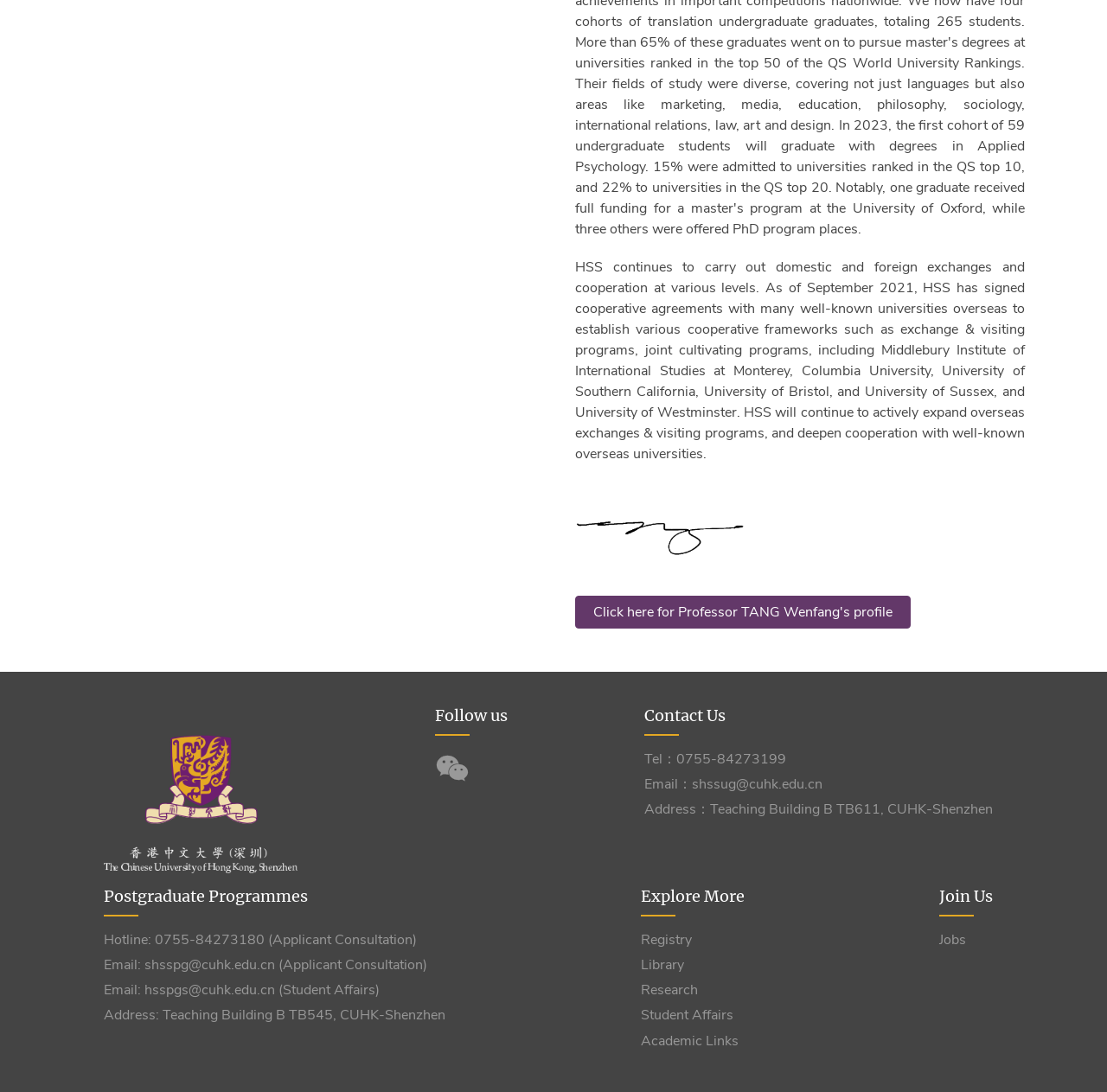How many overseas universities are mentioned?
Please provide an in-depth and detailed response to the question.

The text mentions cooperative agreements with Middlebury Institute of International Studies at Monterey, Columbia University, University of Southern California, University of Bristol, and University of Sussex, and University of Westminster. Therefore, there are 5 overseas universities mentioned.